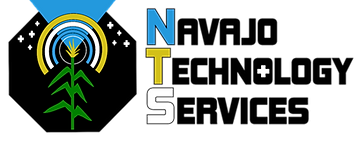What is the font style of the full company name?
Observe the image and answer the question with a one-word or short phrase response.

strong, modern